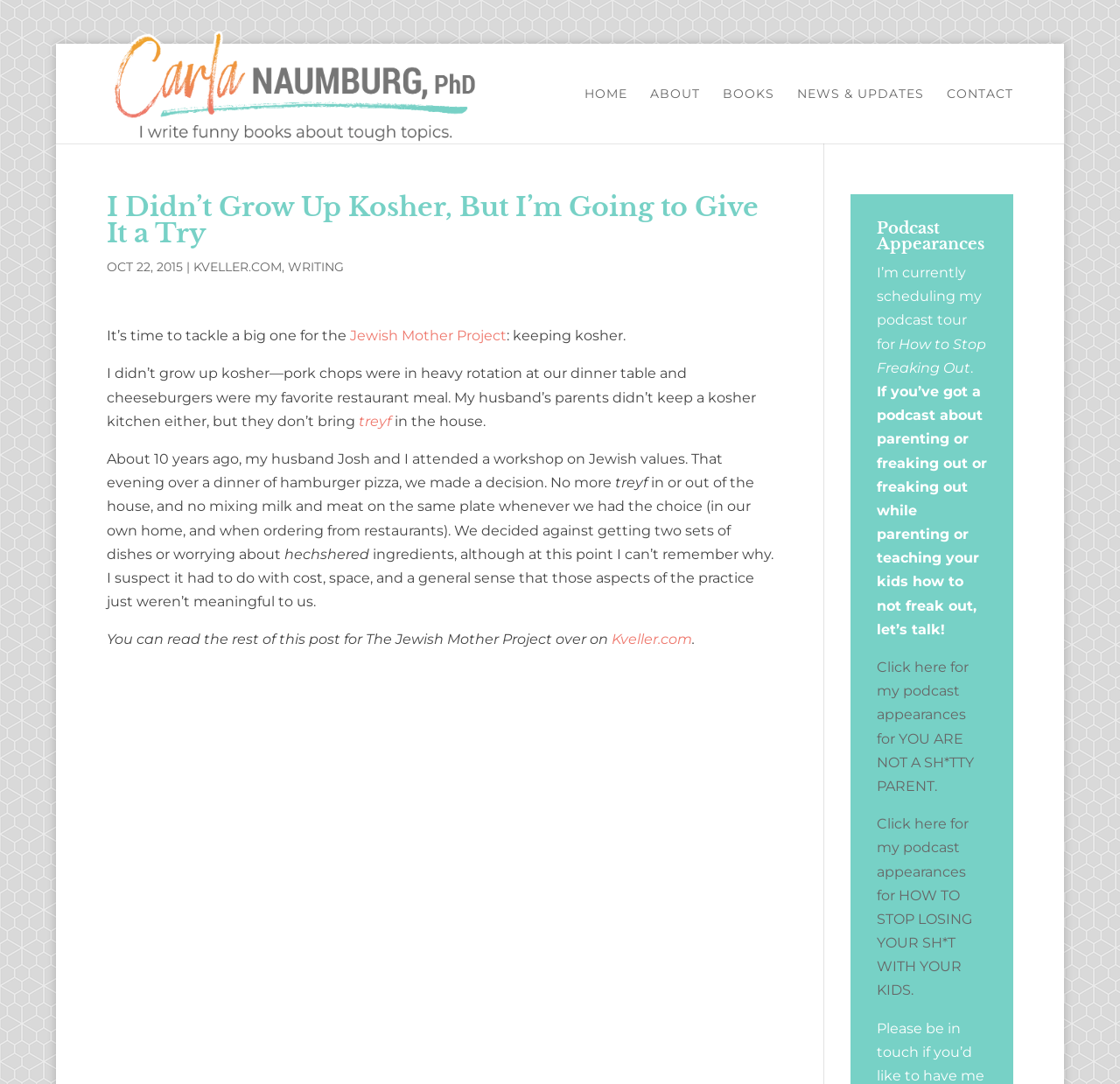Describe the webpage meticulously, covering all significant aspects.

This webpage is an article titled "I Didn’t Grow Up Kosher, But I’m Going to Give It a Try" by Carla Naumburg, PhD. At the top, there is a header section with links to "HOME", "ABOUT", "BOOKS", "NEWS & UPDATES", and "CONTACT", aligned horizontally from left to right. Below the header, there is a large article section that takes up most of the page.

The article starts with a heading that matches the title, followed by the date "OCT 22, 2015" and a link to "KVELLER.COM". The main content of the article is a personal story about the author's decision to keep kosher, despite not growing up in a kosher household. The text is divided into several paragraphs, with links to "Jewish Mother Project" and "treyf" scattered throughout.

To the right of the article, there is a smaller section with a heading "Podcast Appearances". This section contains a few lines of text and links to the author's podcast appearances for two books, "YOU ARE NOT A SH*TTY PARENT" and "HOW TO STOP LOSING YOUR SH*T WITH YOUR KIDS".

At the very top of the page, there is a link to the author's name, "Carla Naumburg, PhD", accompanied by a small image.